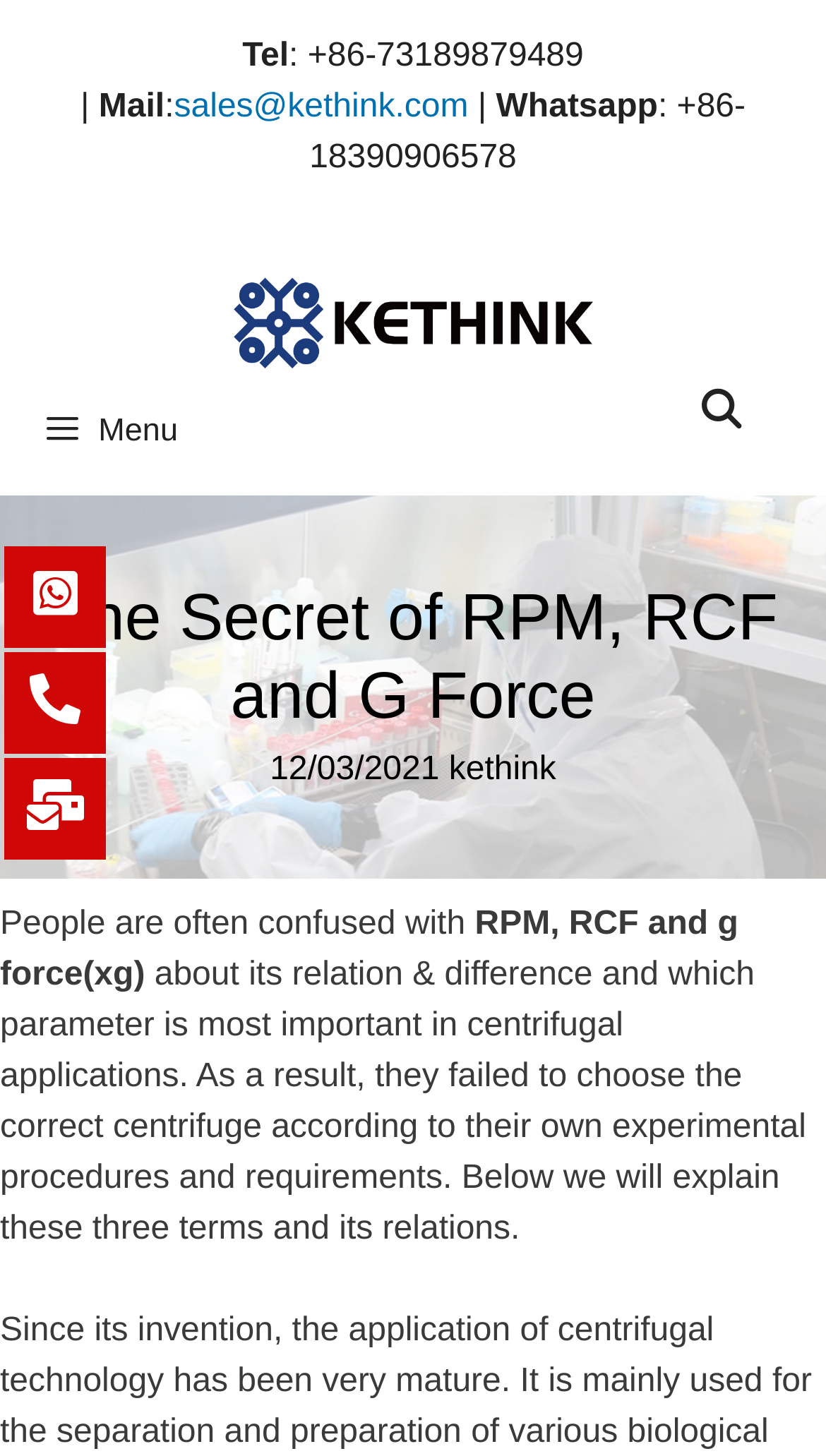What is the name of the company?
Please provide a detailed answer to the question.

The name of the company can be found in the top banner section of the webpage, where it is listed as 'Centrifuges Manufacture & Supplier – KETHINK'.